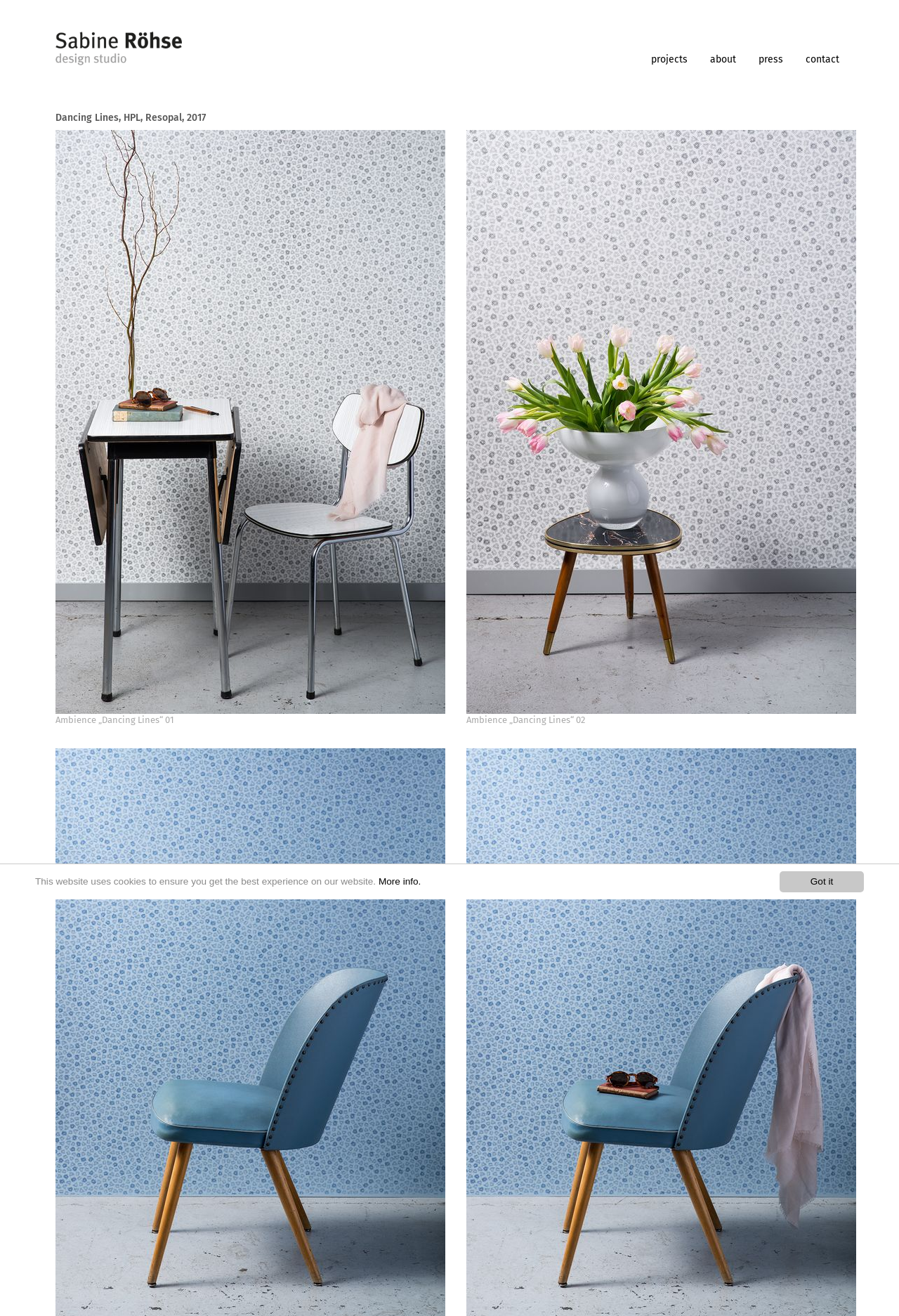What is the text of the first link in the navigation menu?
Give a one-word or short phrase answer based on the image.

t3kit